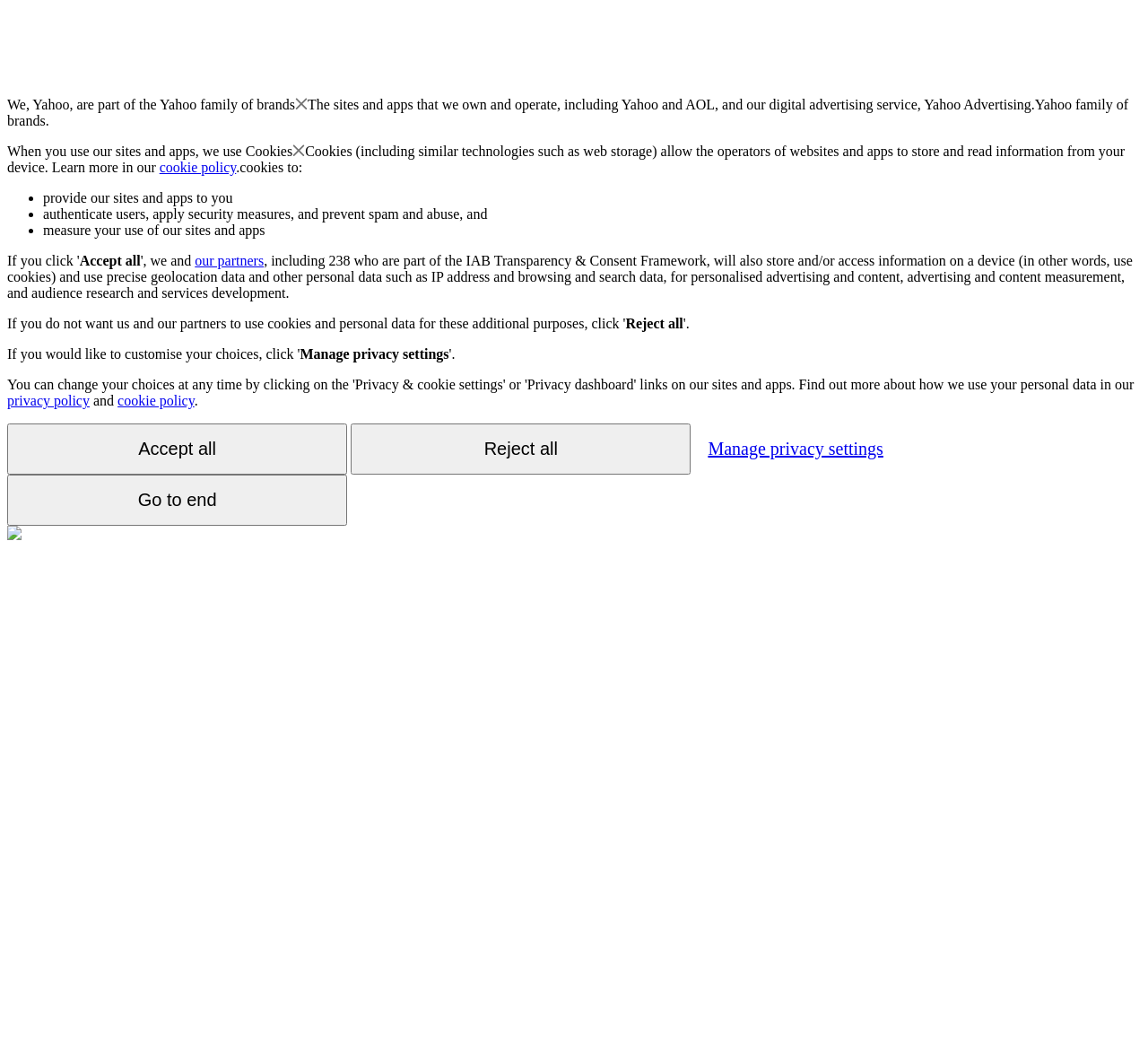Pinpoint the bounding box coordinates for the area that should be clicked to perform the following instruction: "Click the 'Manage privacy settings' button".

[0.261, 0.328, 0.391, 0.342]